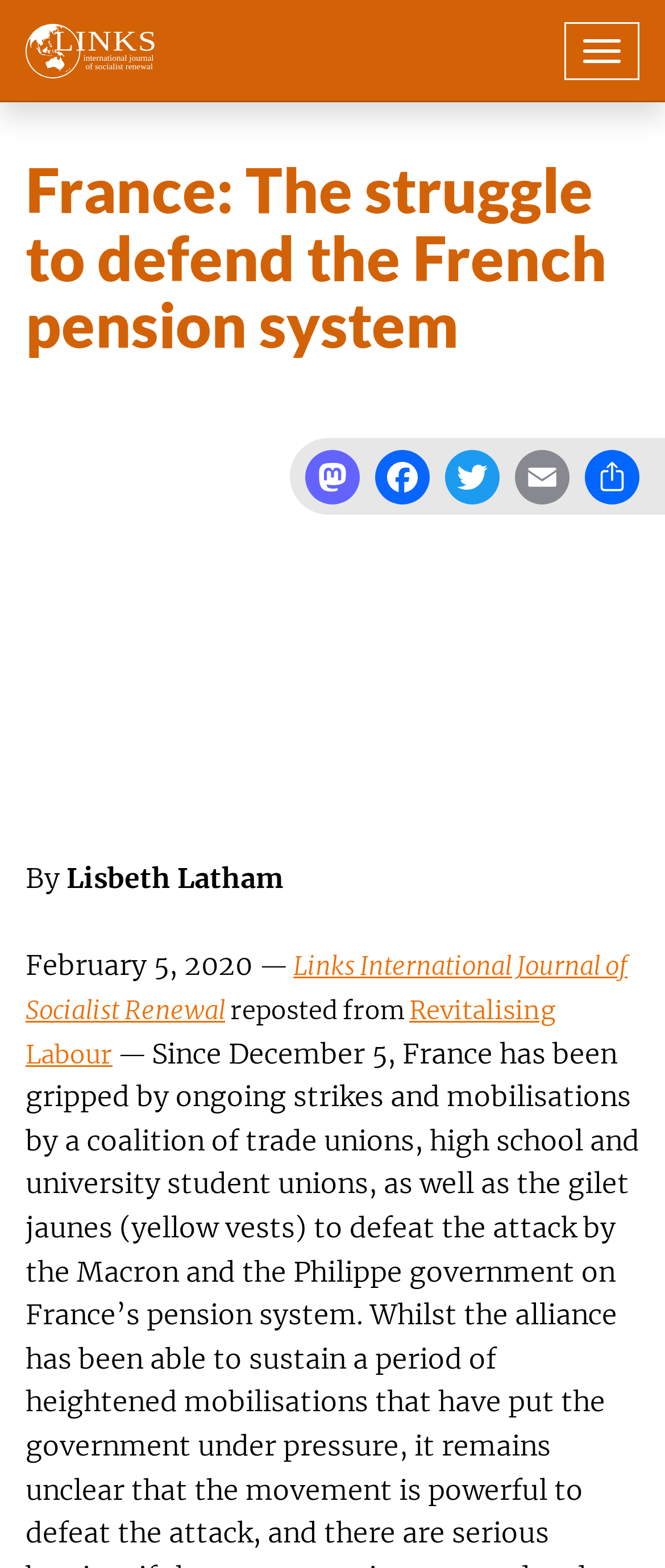Please find the bounding box coordinates of the element that you should click to achieve the following instruction: "Visit the 'Mastodon' page". The coordinates should be presented as four float numbers between 0 and 1: [left, top, right, bottom].

[0.436, 0.287, 0.541, 0.322]